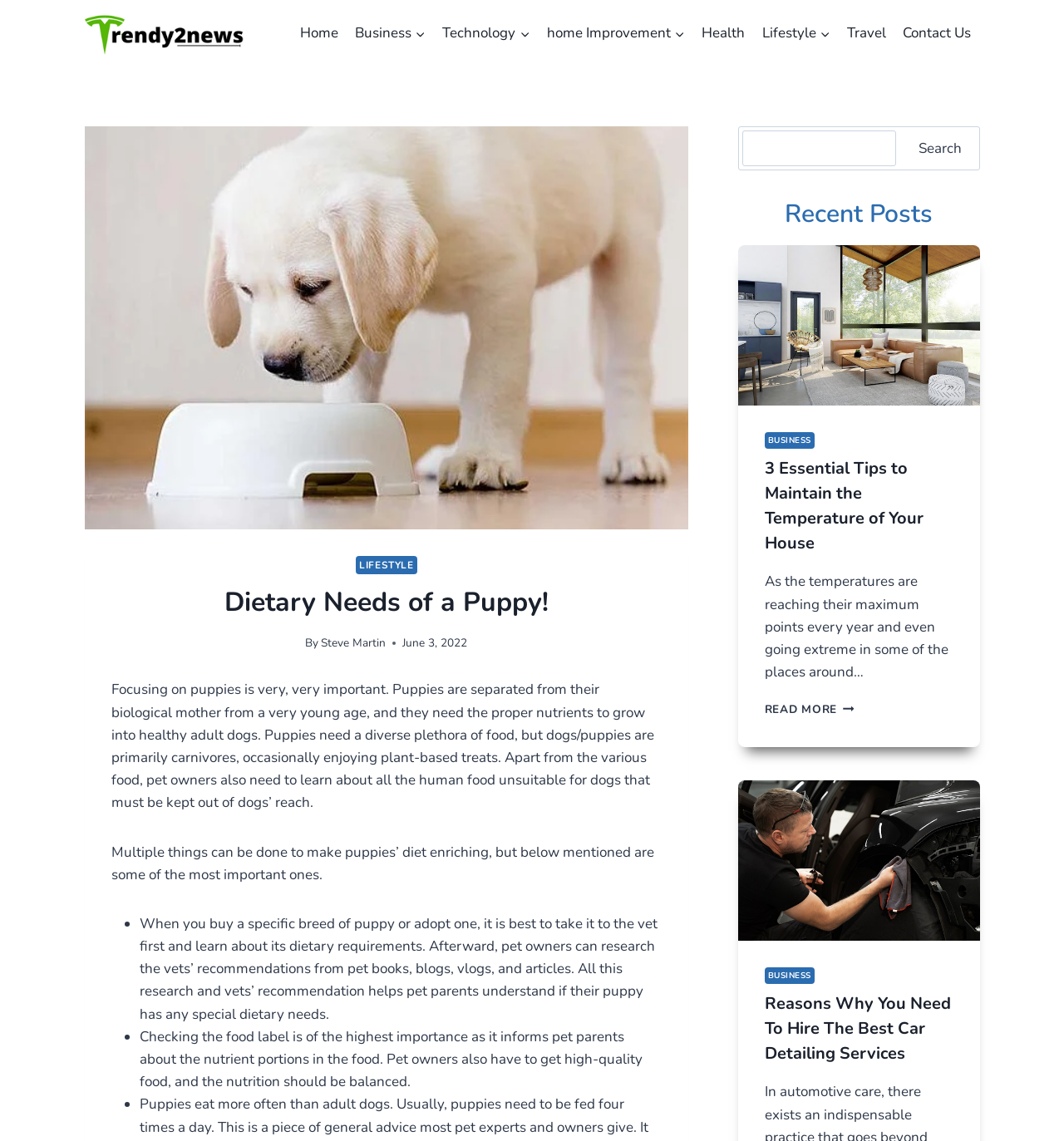Determine the bounding box coordinates for the area you should click to complete the following instruction: "Click on the 'Home' link".

[0.274, 0.012, 0.326, 0.046]